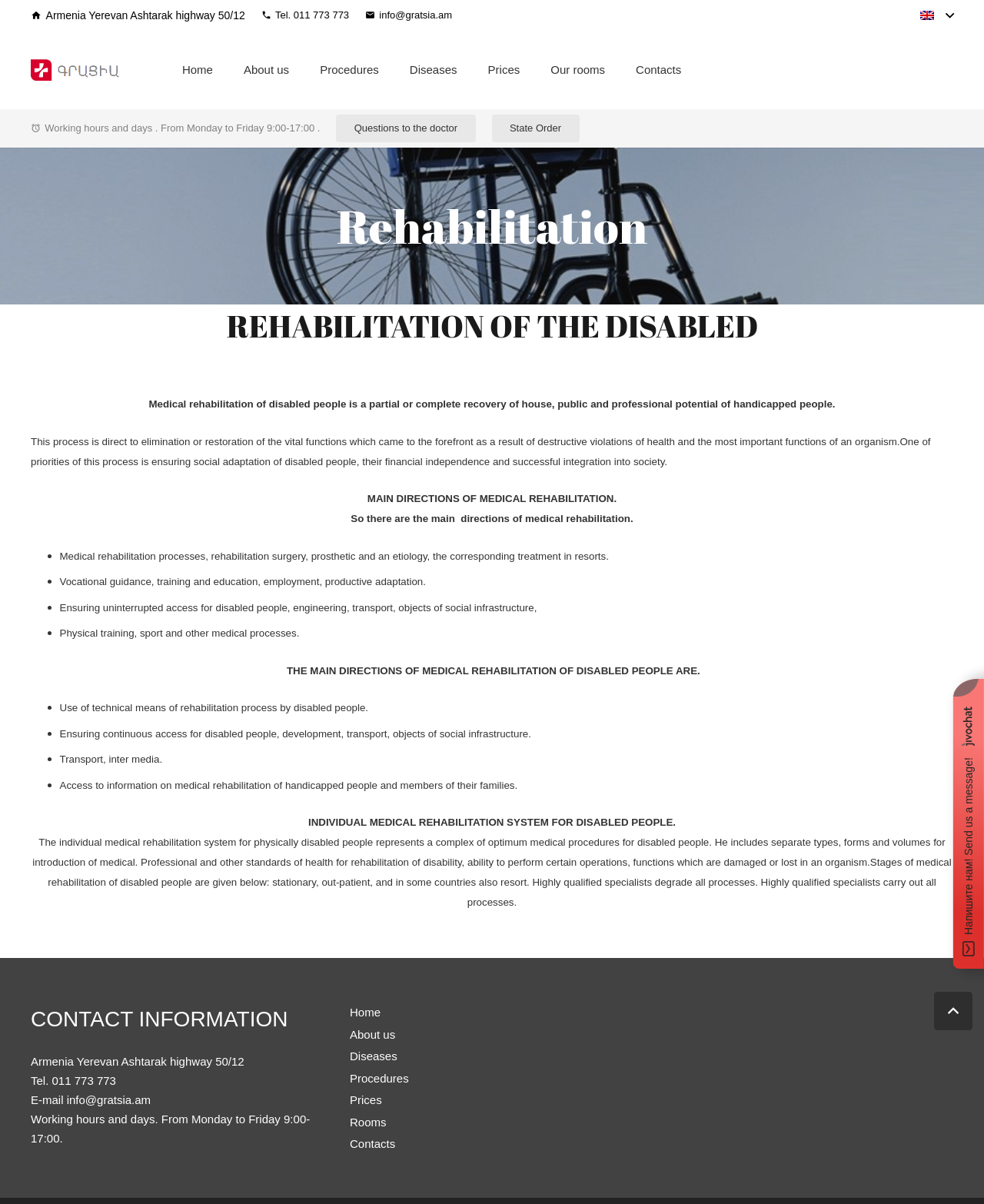Find the bounding box coordinates for the UI element whose description is: "State Order". The coordinates should be four float numbers between 0 and 1, in the format [left, top, right, bottom].

[0.5, 0.095, 0.589, 0.118]